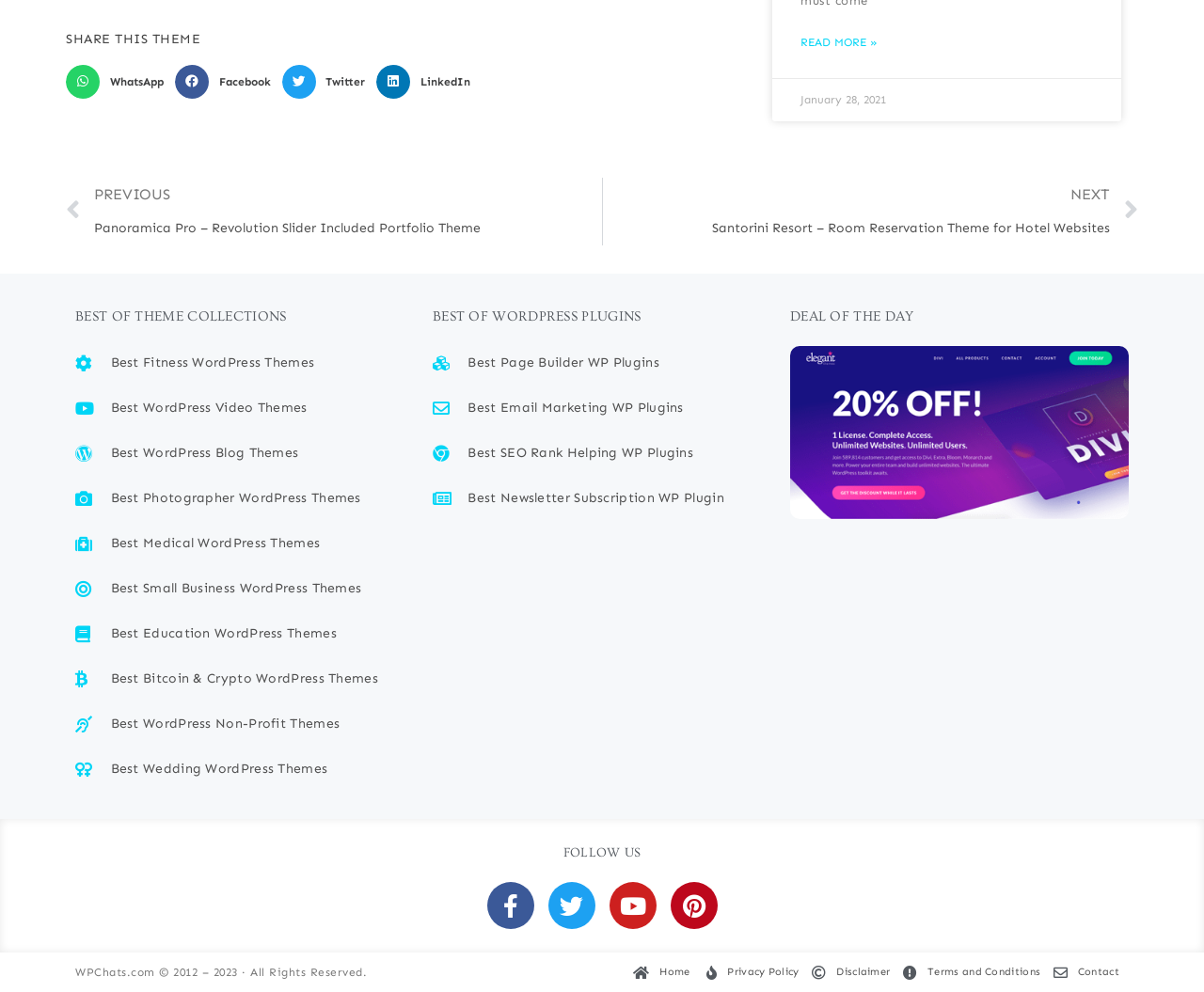How many theme collections are listed?
Using the information from the image, answer the question thoroughly.

I counted the number of links under the 'BEST OF THEME COLLECTIONS' heading, and there are 8 links, each representing a theme collection.